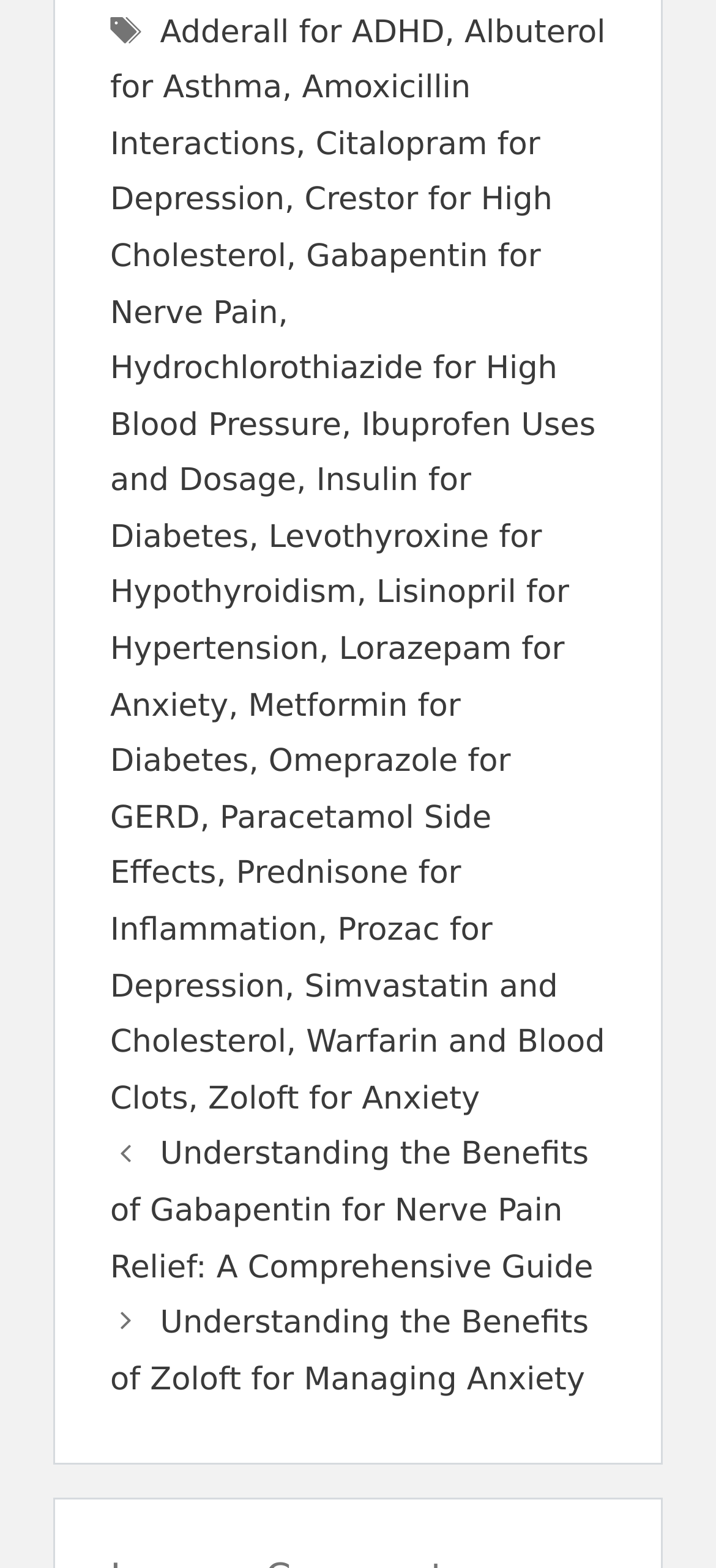Locate the UI element described by Prednisone for Inflammation and provide its bounding box coordinates. Use the format (top-left x, top-left y, bottom-right x, bottom-right y) with all values as floating point numbers between 0 and 1.

[0.154, 0.546, 0.644, 0.605]